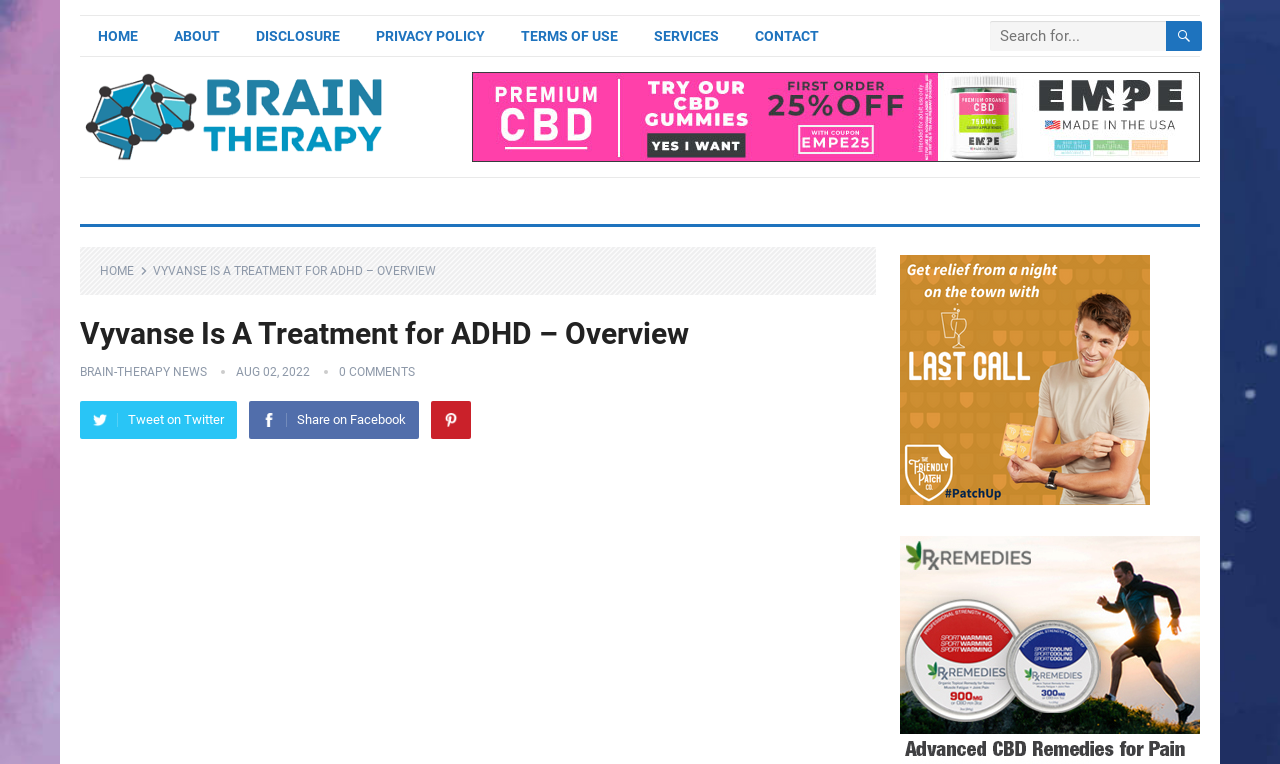Identify the bounding box of the HTML element described here: "<img src="https://static.shareasale.com/image/118740/11.png" border="0" />". Provide the coordinates as four float numbers between 0 and 1: [left, top, right, bottom].

[0.703, 0.641, 0.898, 0.666]